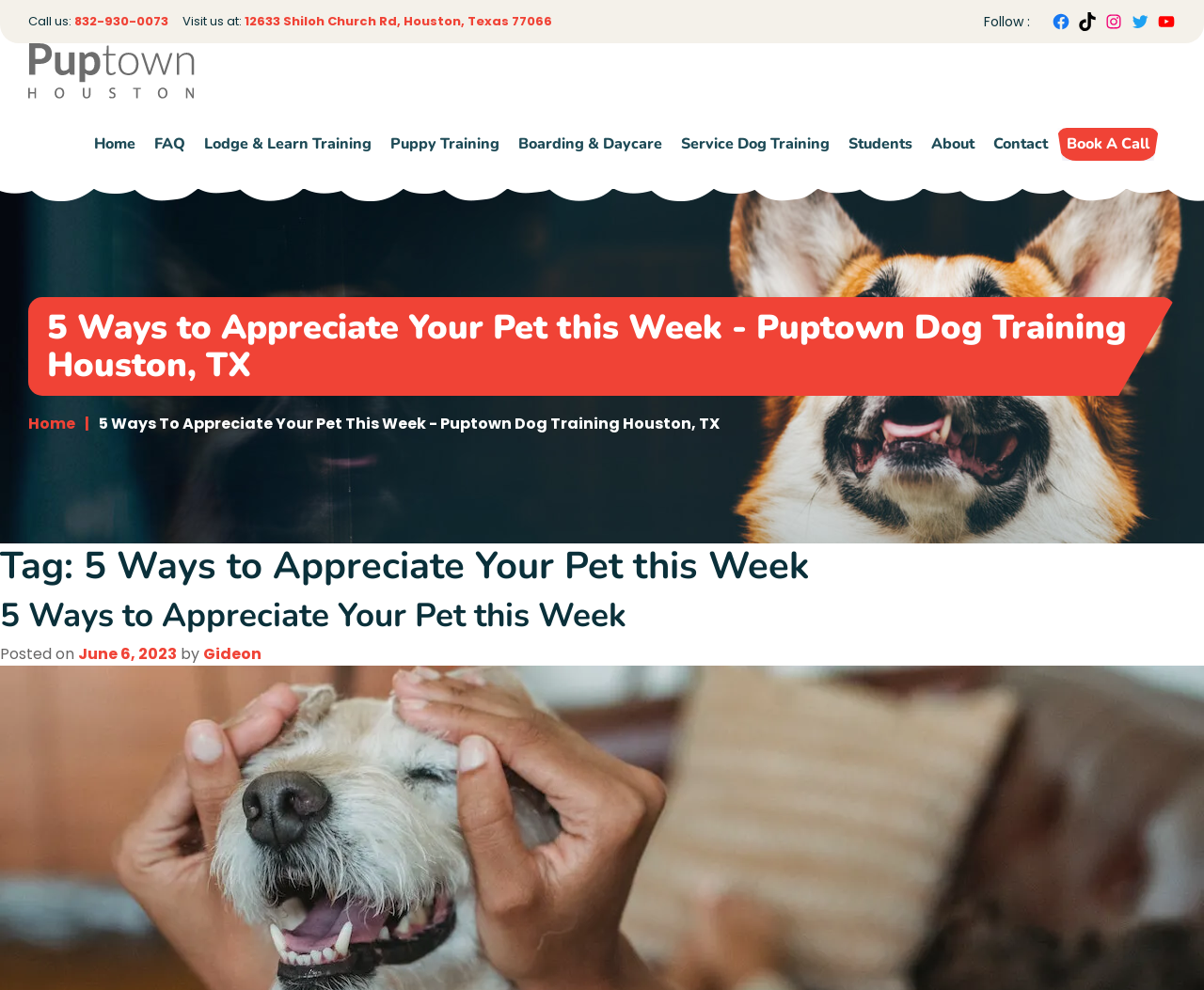Identify the bounding box of the HTML element described as: "Contact".

[0.817, 0.1, 0.878, 0.191]